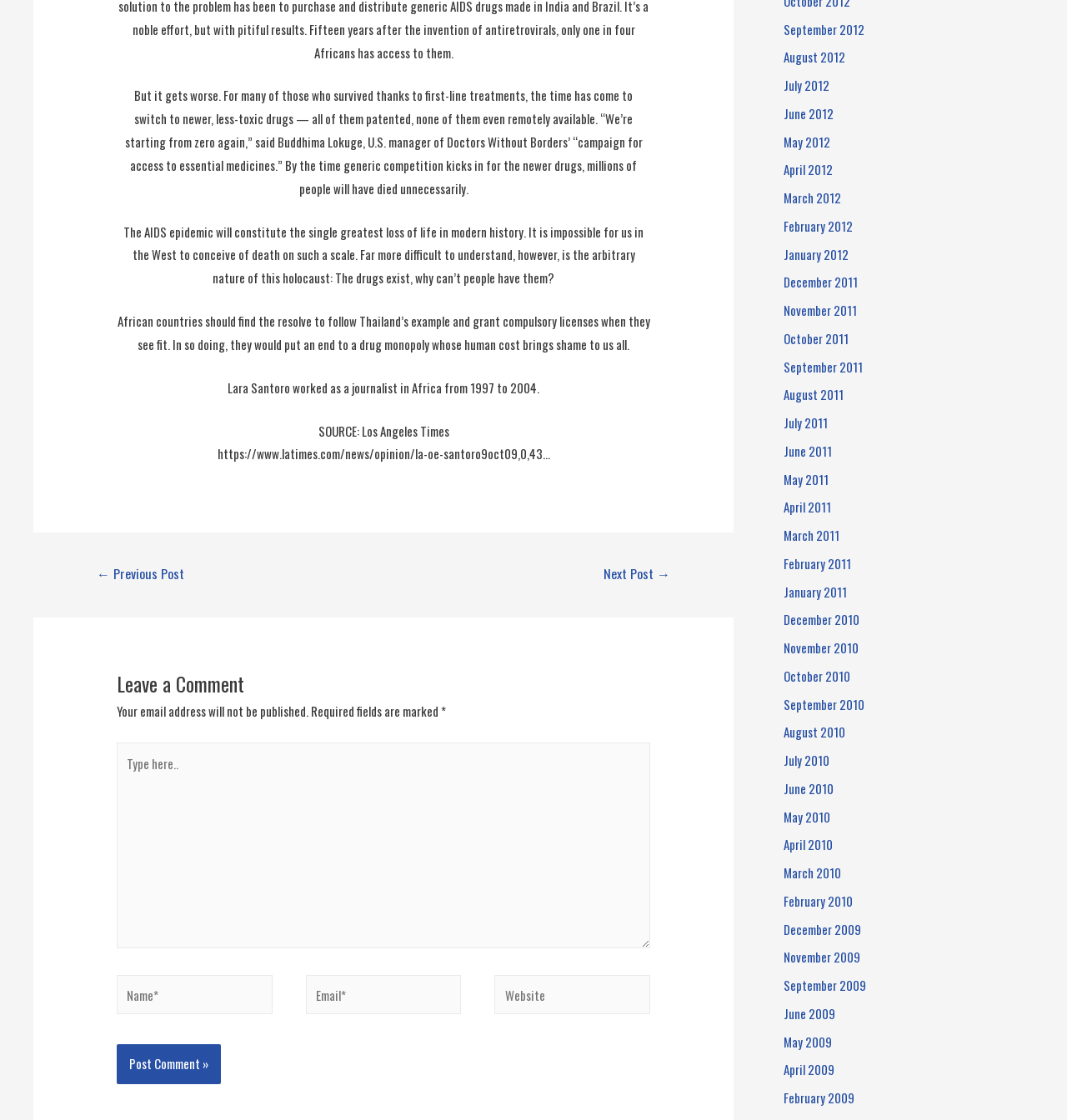Respond with a single word or short phrase to the following question: 
What are the required fields in the comment form?

Name and Email